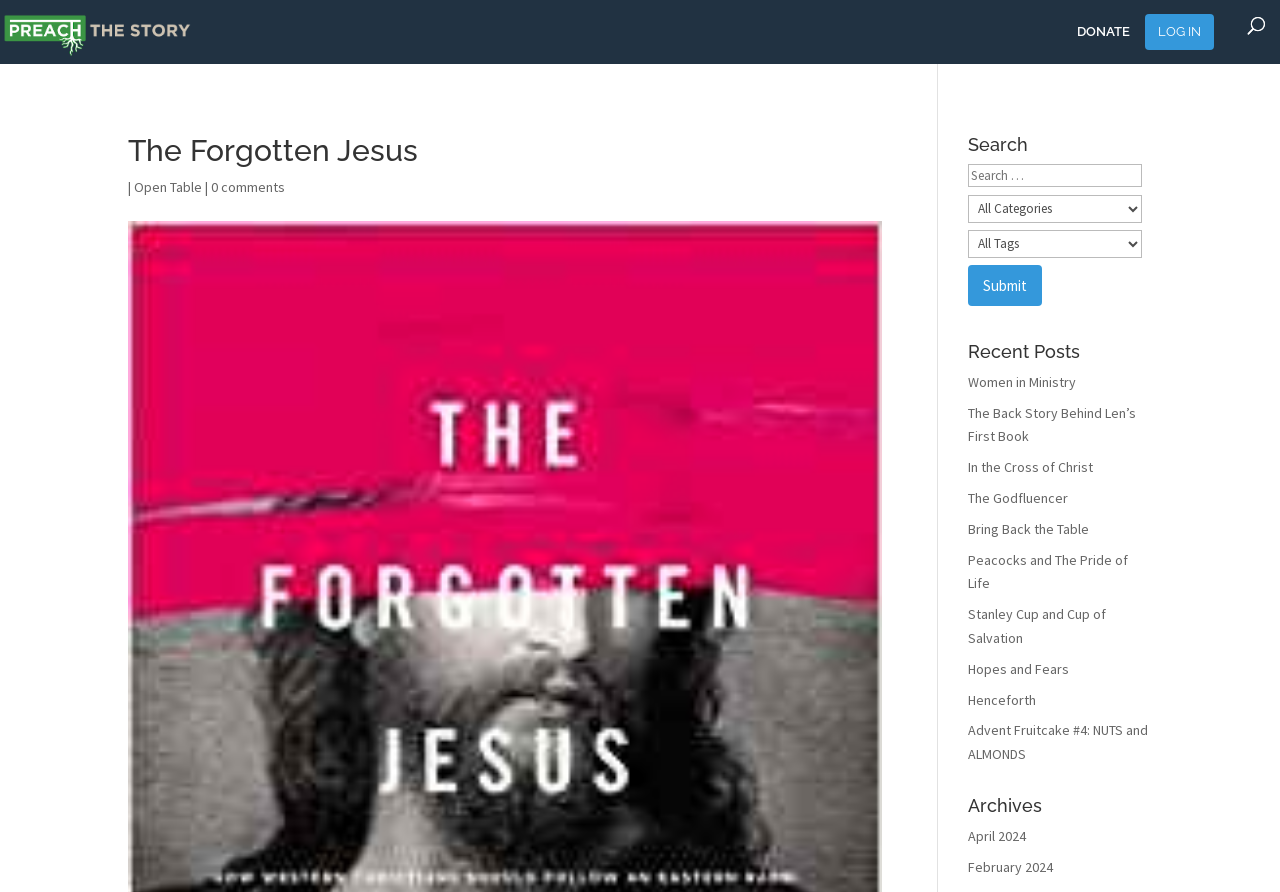Identify and extract the main heading from the webpage.

The Forgotten Jesus